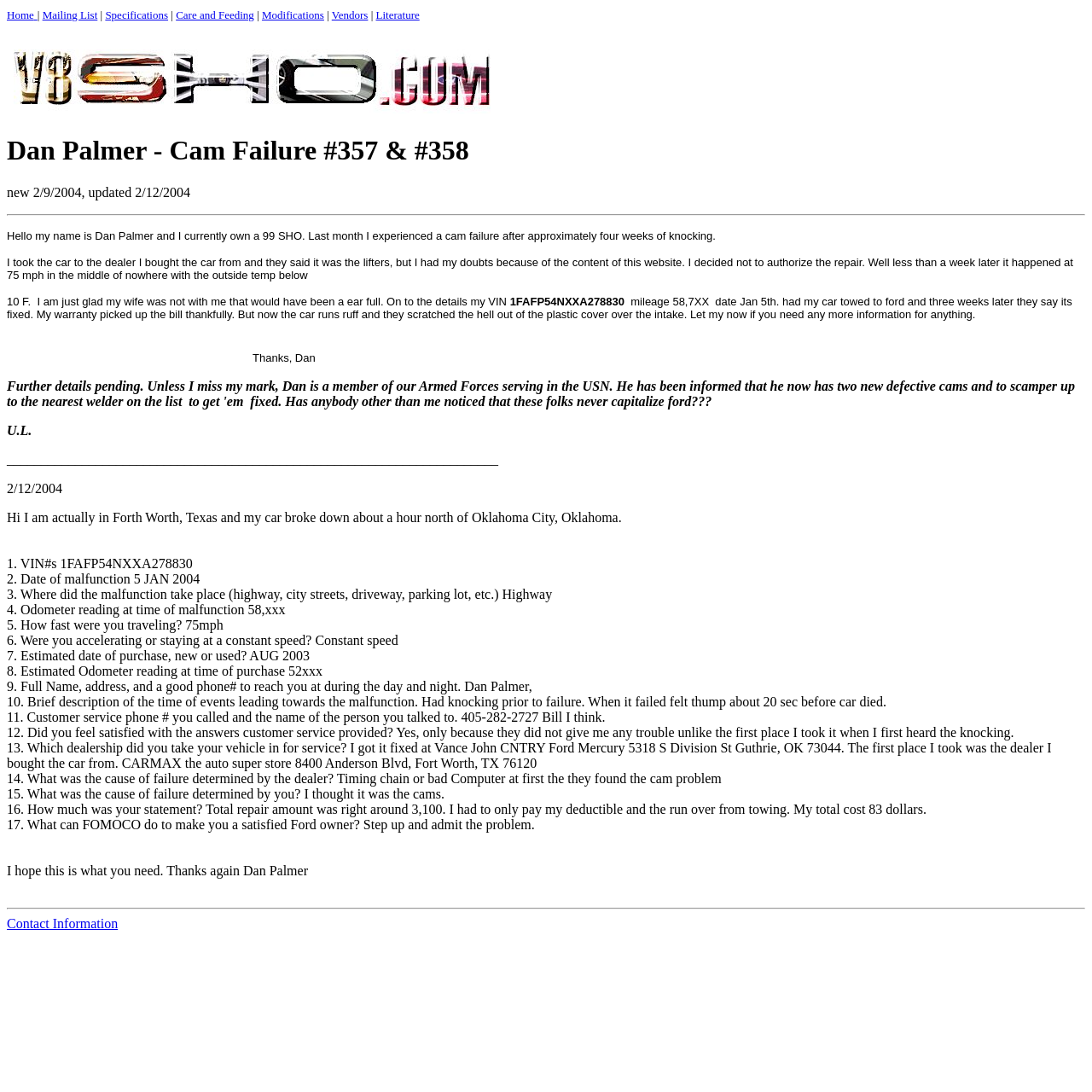Please locate the clickable area by providing the bounding box coordinates to follow this instruction: "View the 'Specifications' page".

[0.096, 0.008, 0.154, 0.02]